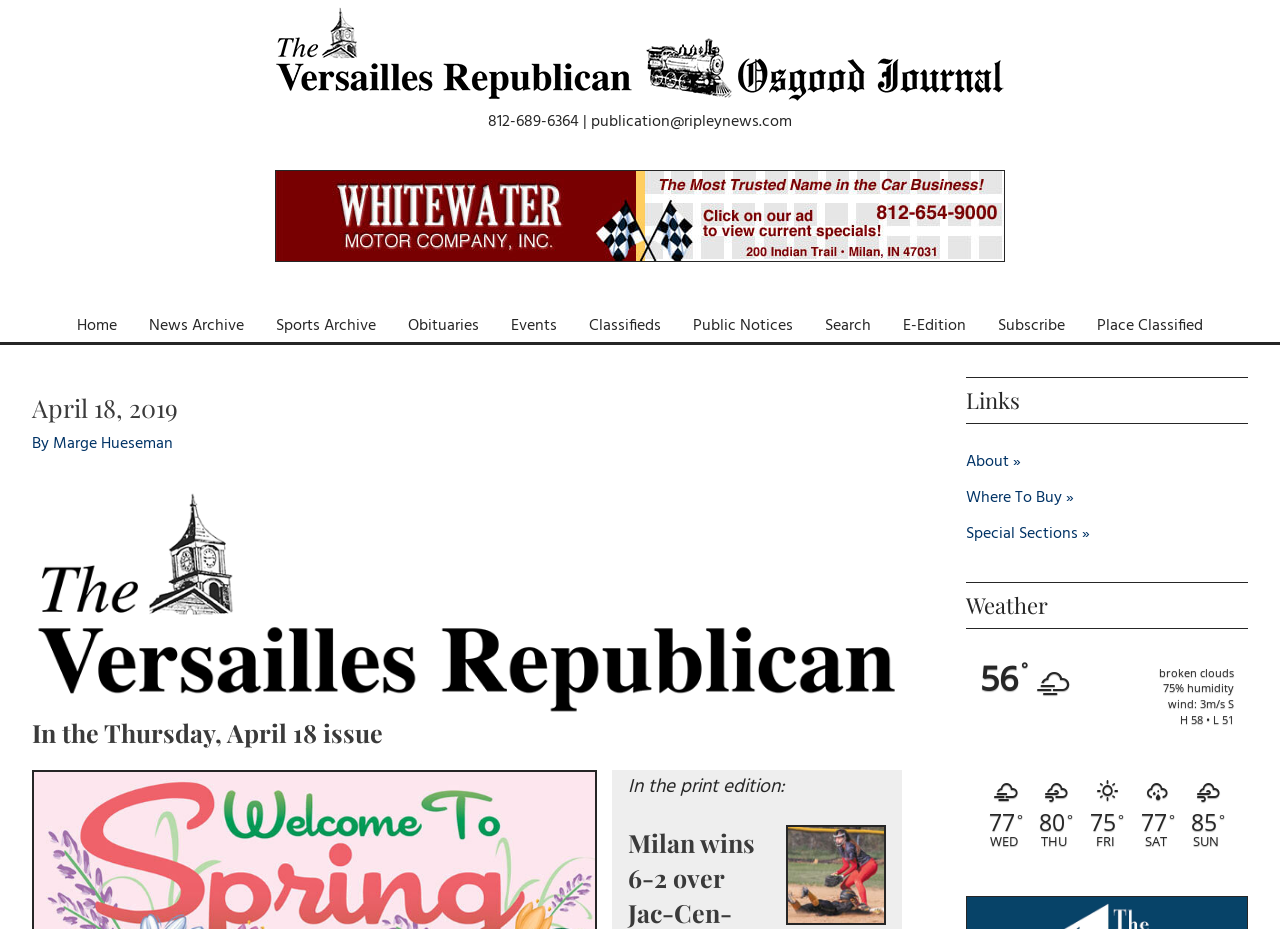Indicate the bounding box coordinates of the element that must be clicked to execute the instruction: "Search for area codes". The coordinates should be given as four float numbers between 0 and 1, i.e., [left, top, right, bottom].

None